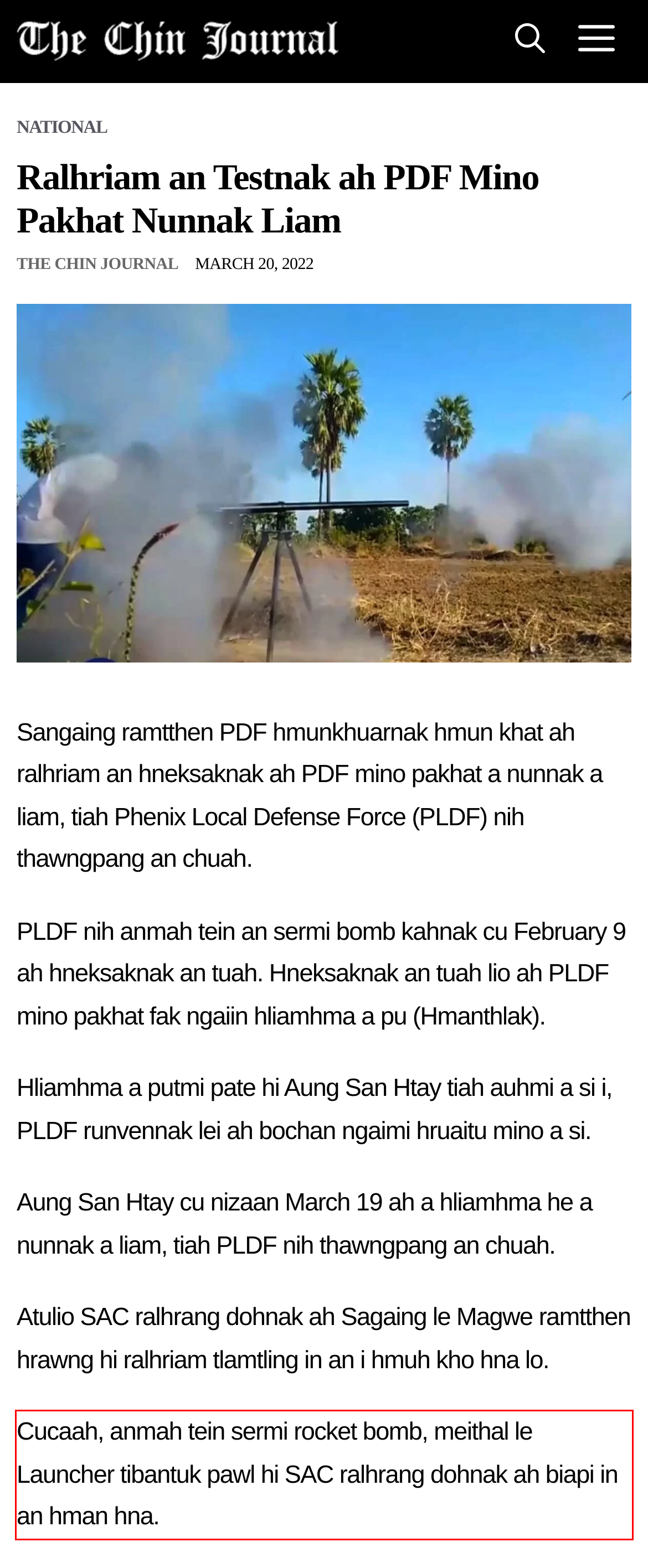Given a screenshot of a webpage containing a red bounding box, perform OCR on the text within this red bounding box and provide the text content.

Cucaah, anmah tein sermi rocket bomb, meithal le Launcher tibantuk pawl hi SAC ralhrang dohnak ah biapi in an hman hna.